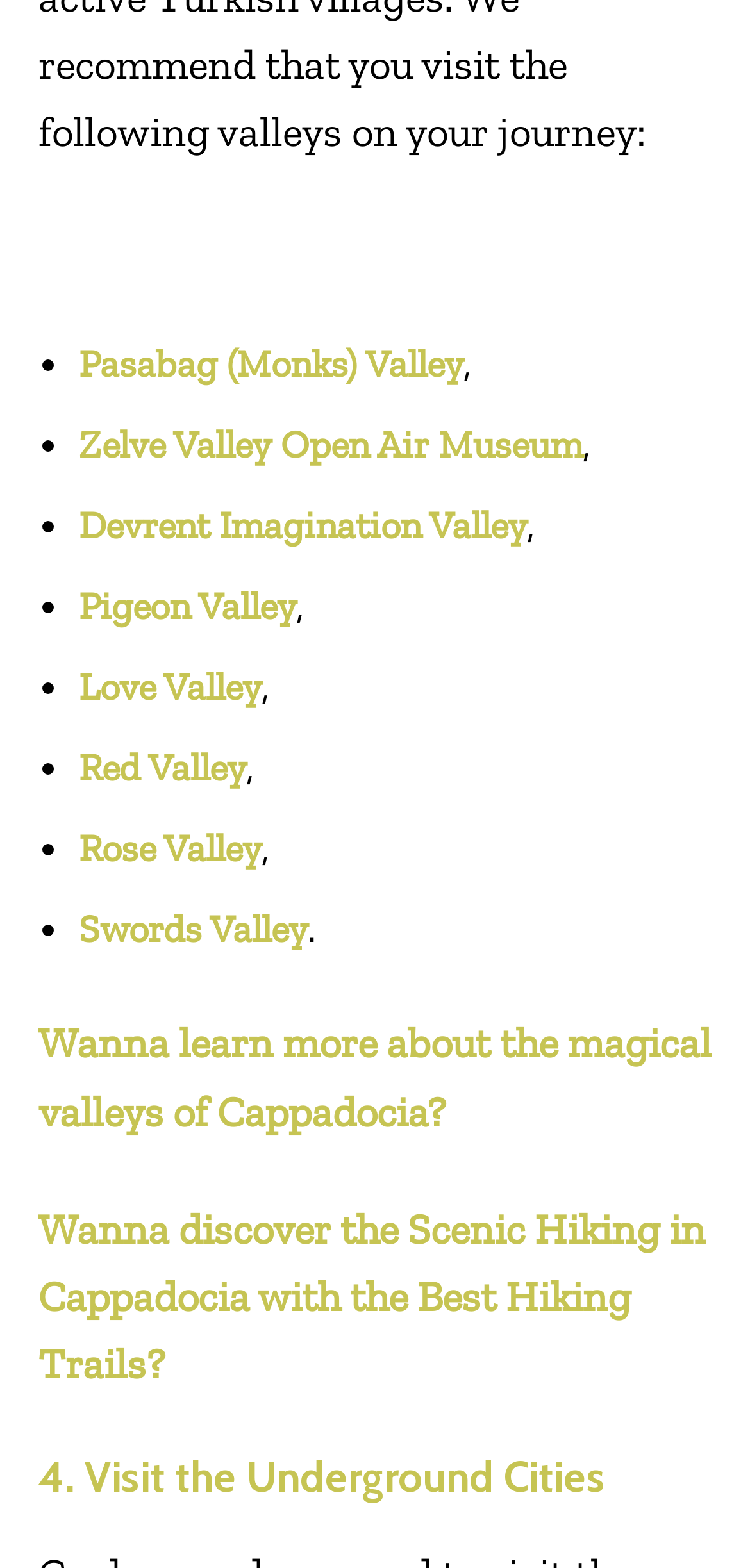What is the last valley listed?
By examining the image, provide a one-word or phrase answer.

Swords Valley